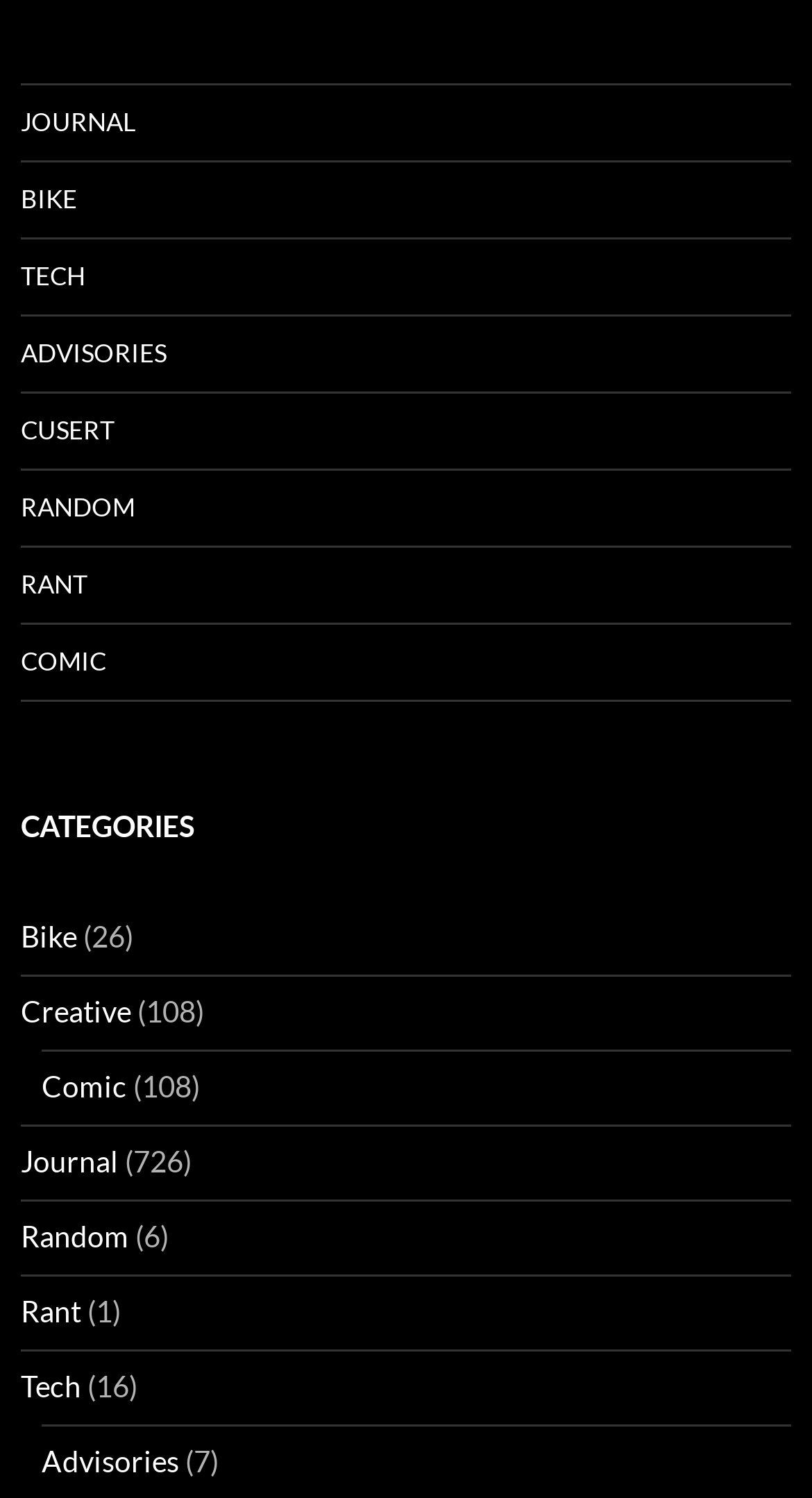Analyze the image and give a detailed response to the question:
What are the categories listed on the webpage?

By examining the webpage, I found a section labeled 'CATEGORIES' which contains links to various categories. These categories are Bike, Creative, Comic, Journal, Random, Rant, Tech, and Advisories.